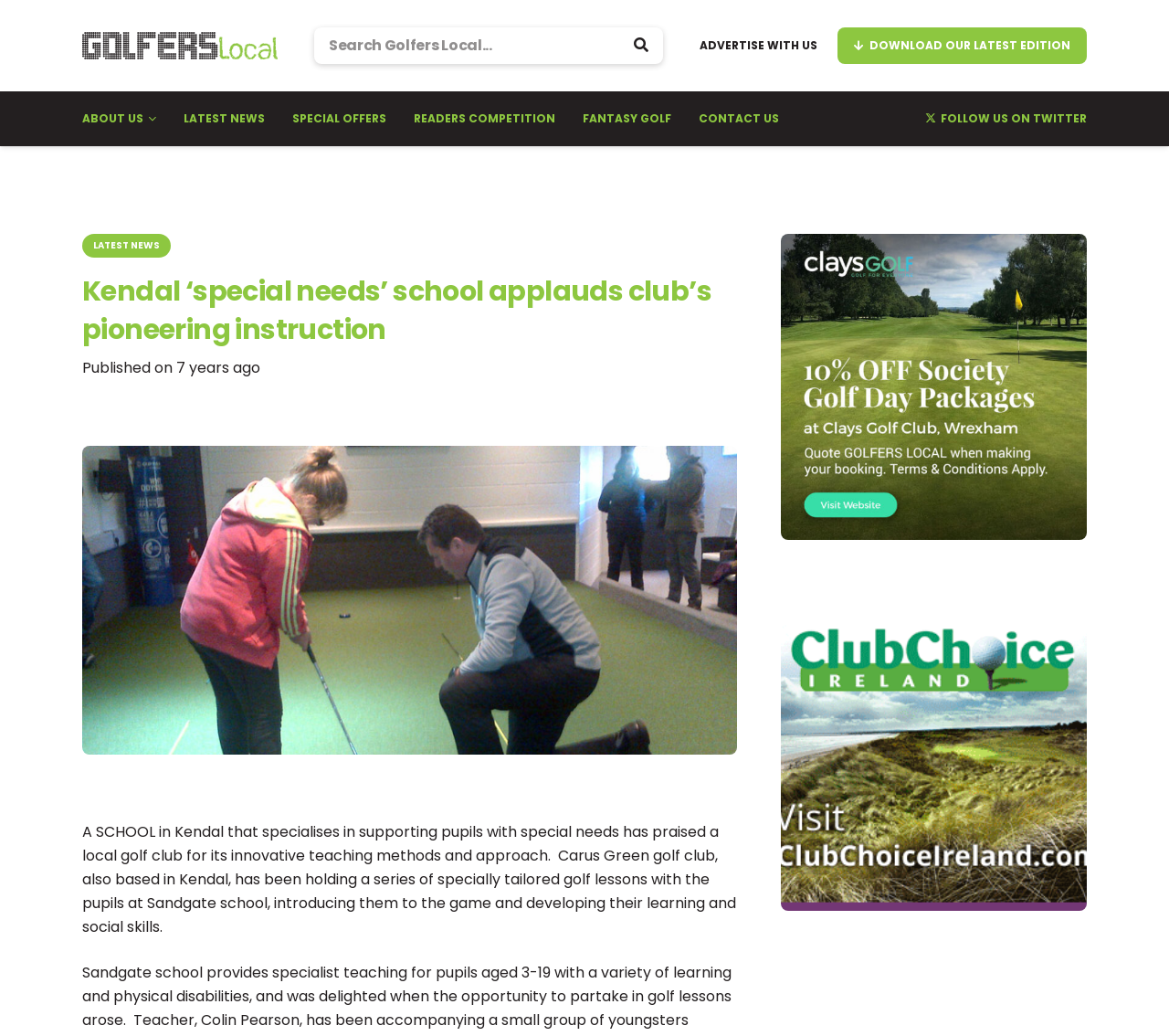Please find the bounding box coordinates of the clickable region needed to complete the following instruction: "Read the LATEST NEWS". The bounding box coordinates must consist of four float numbers between 0 and 1, i.e., [left, top, right, bottom].

[0.145, 0.093, 0.238, 0.137]